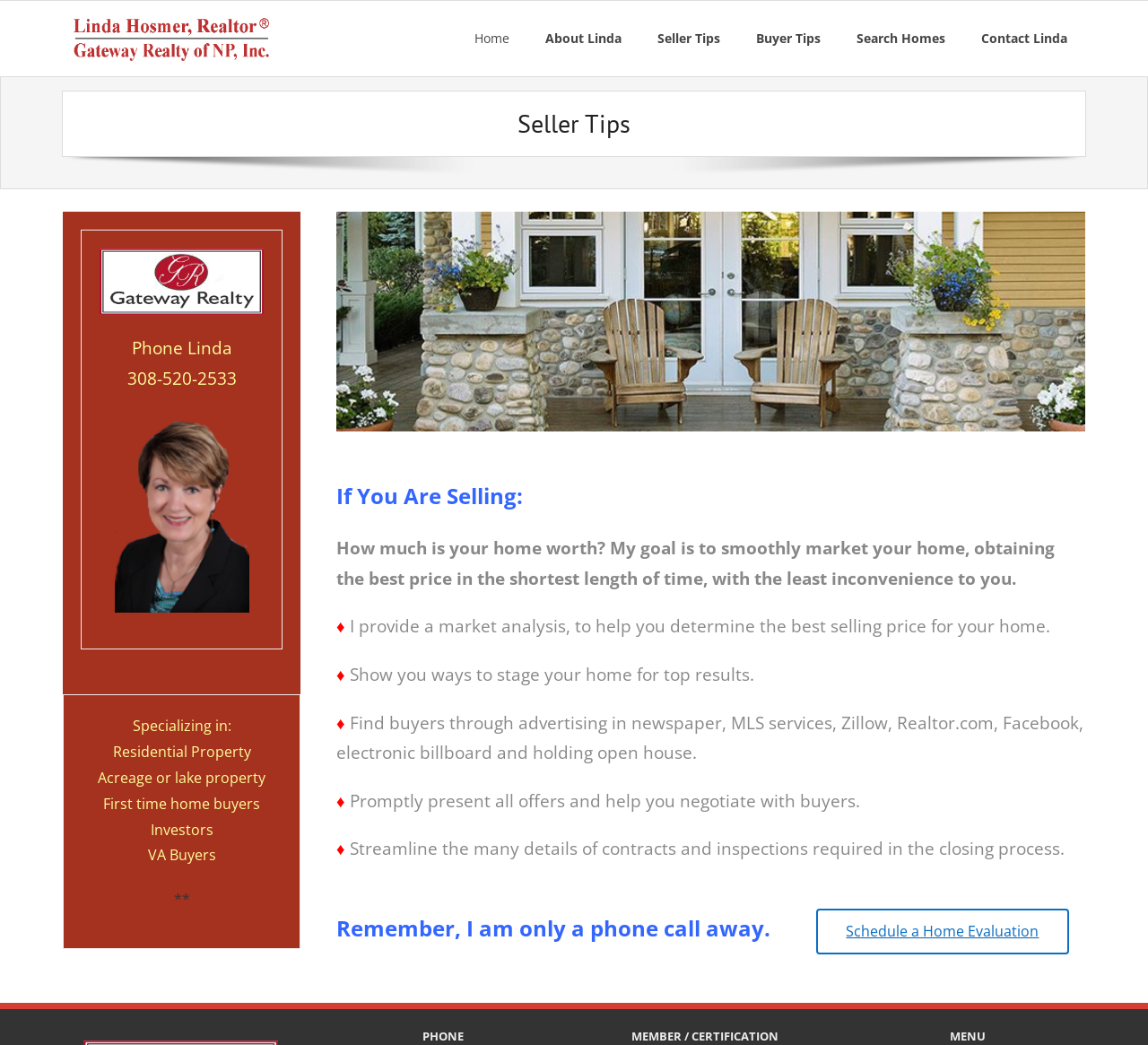What is the name of the real estate agent? Based on the image, give a response in one word or a short phrase.

Linda Hosmer